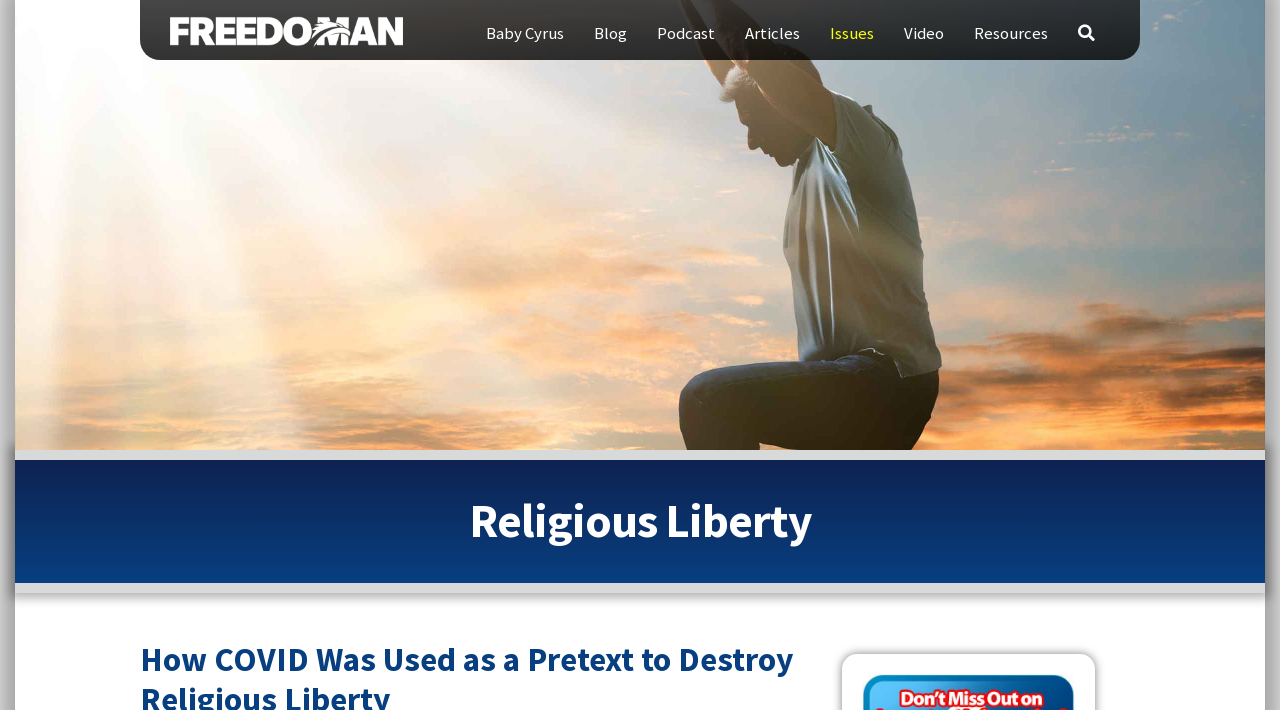Using the elements shown in the image, answer the question comprehensively: What is the background image of the webpage?

The image element with the description '“Religious' has a large bounding box covering most of the page, indicating that it is the background image of the webpage.